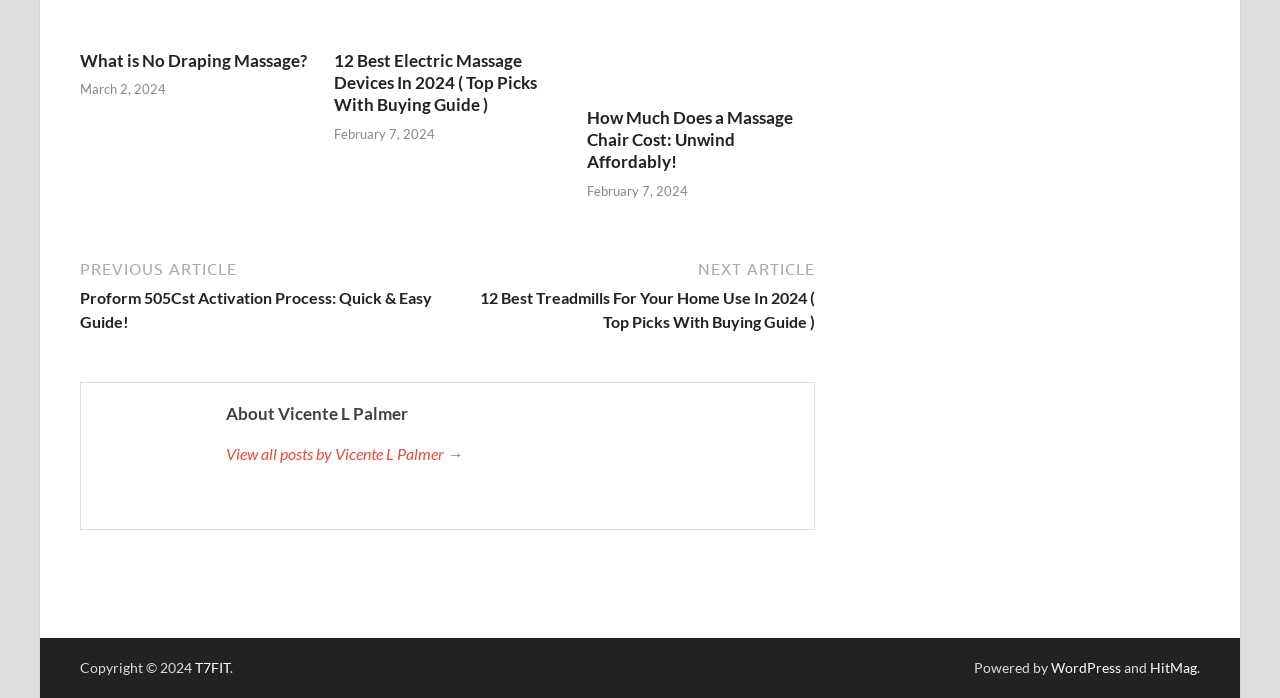Could you highlight the region that needs to be clicked to execute the instruction: "Read about No Draping Massage"?

[0.062, 0.04, 0.241, 0.067]